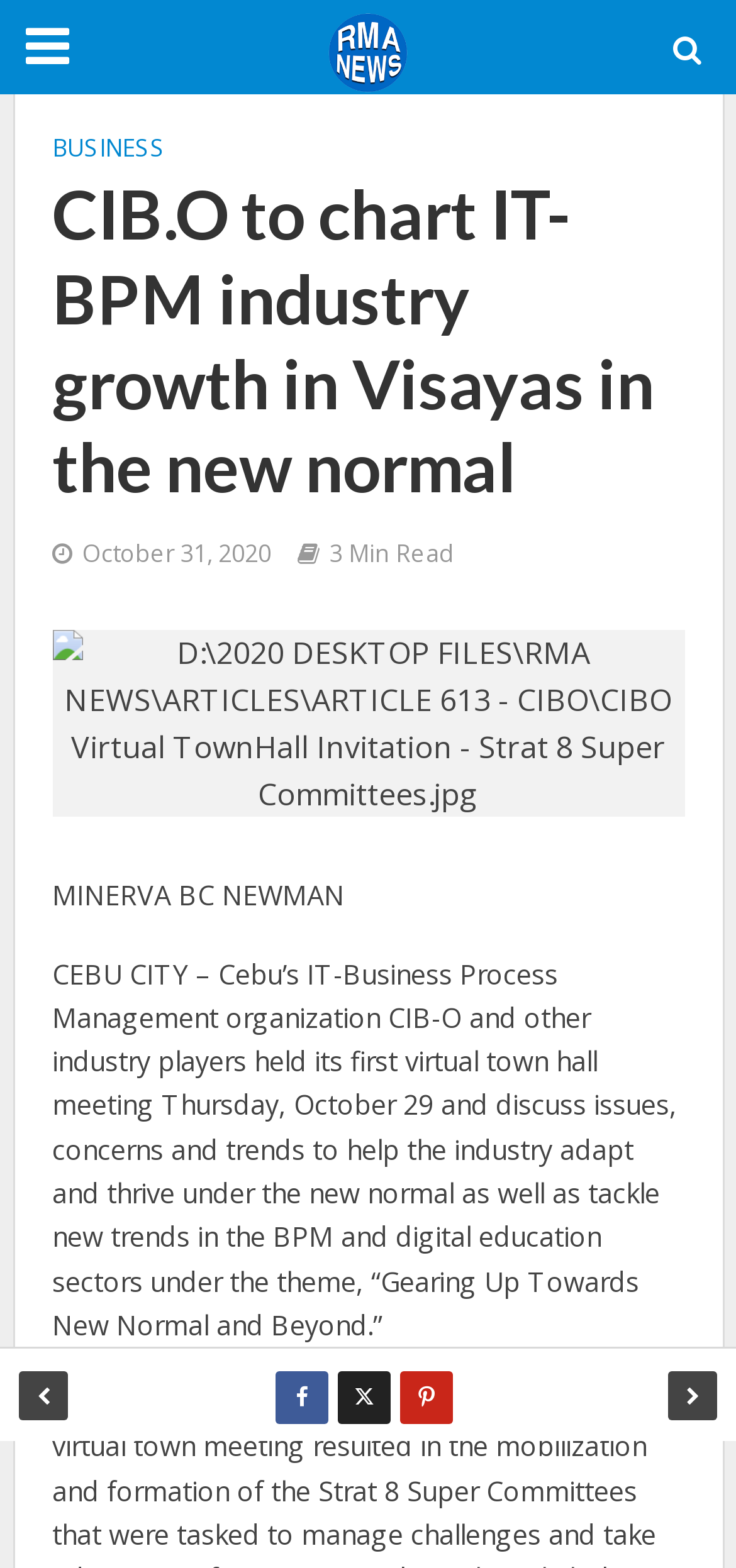Use a single word or phrase to answer the question: What is the date of the virtual town hall meeting?

October 29